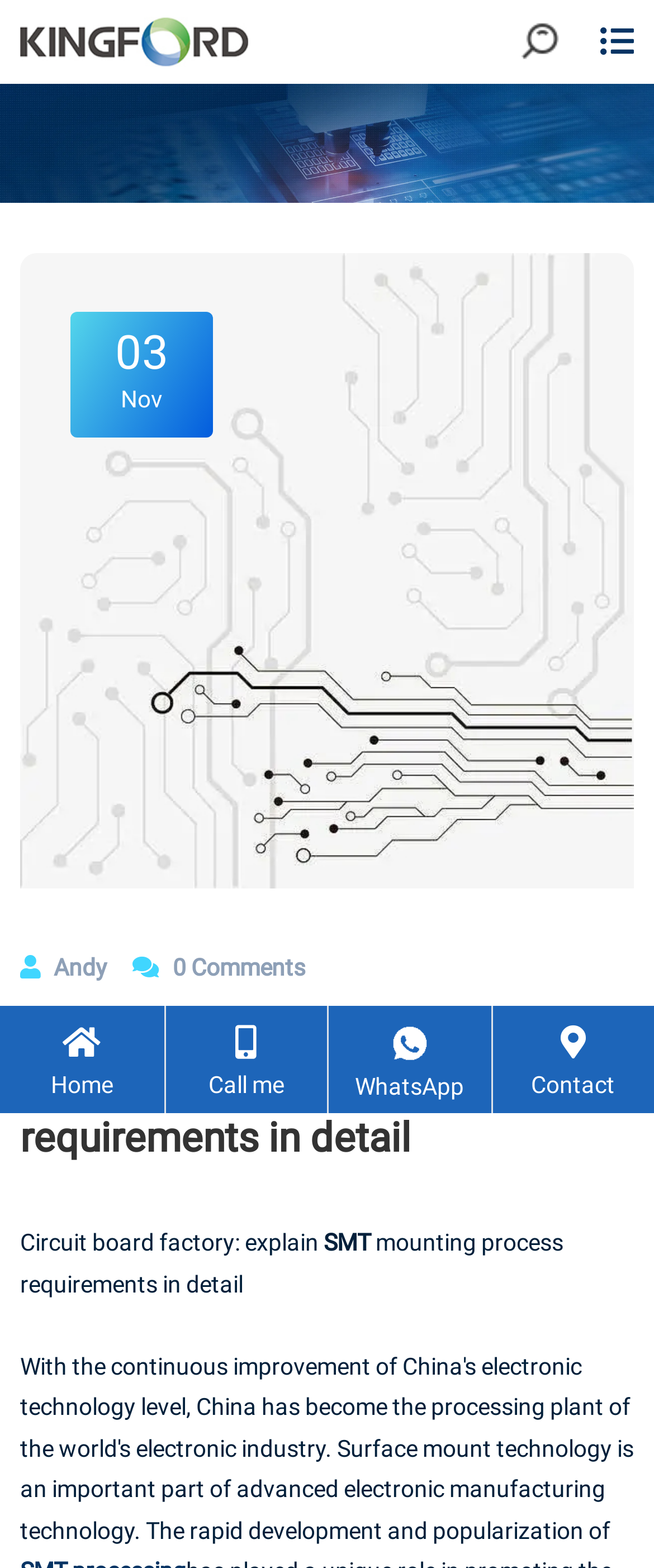Based on the element description "WhatsApp", predict the bounding box coordinates of the UI element.

[0.503, 0.641, 0.75, 0.71]